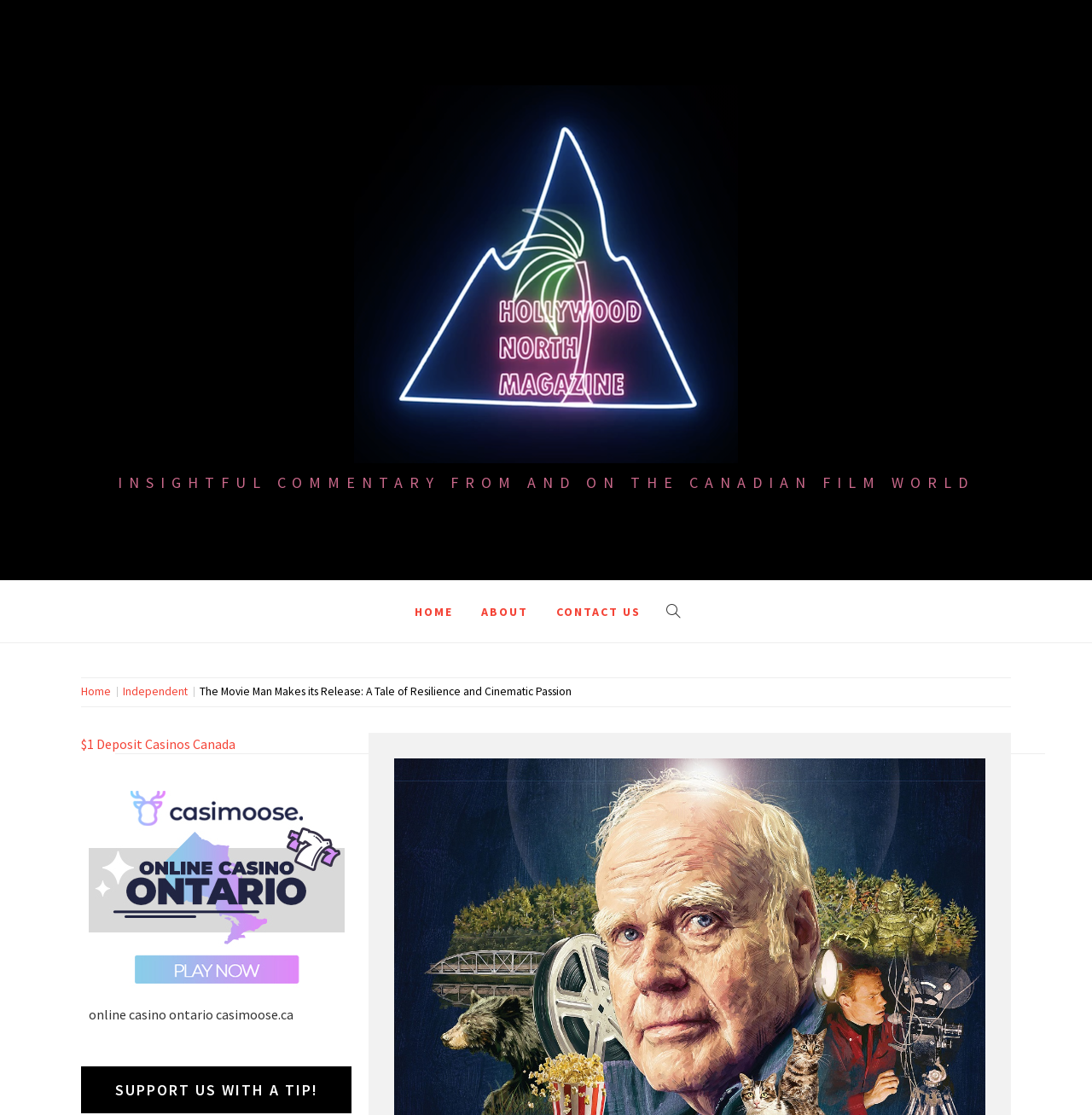Provide the bounding box coordinates for the UI element that is described by this text: "My Content". The coordinates should be in the form of four float numbers between 0 and 1: [left, top, right, bottom].

None